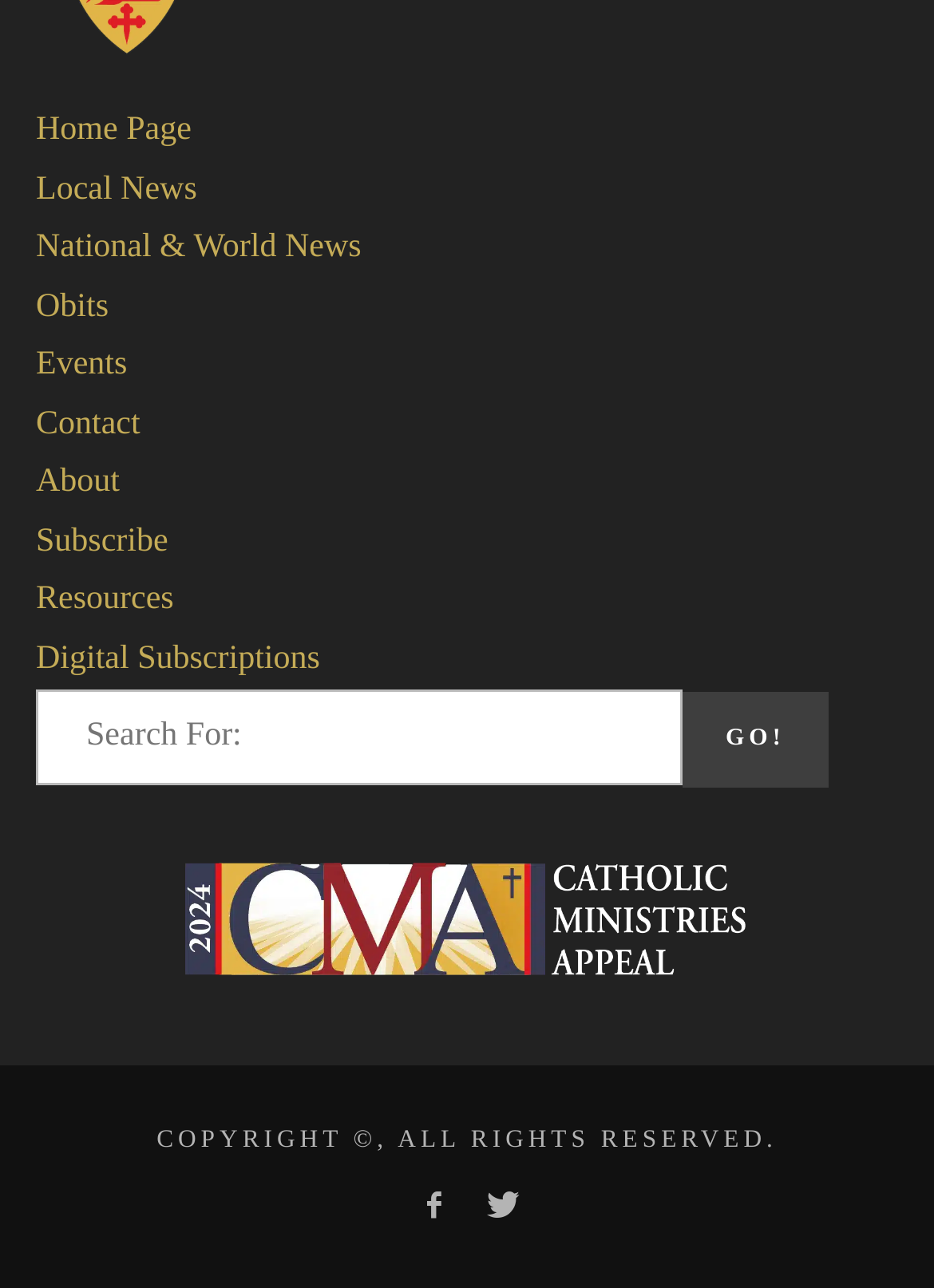What is the copyright information at the bottom of the page?
Can you give a detailed and elaborate answer to the question?

The StaticText element at coordinates [0.168, 0.876, 0.832, 0.896] contains the copyright information 'COPYRIGHT ©, ALL RIGHTS RESERVED.'